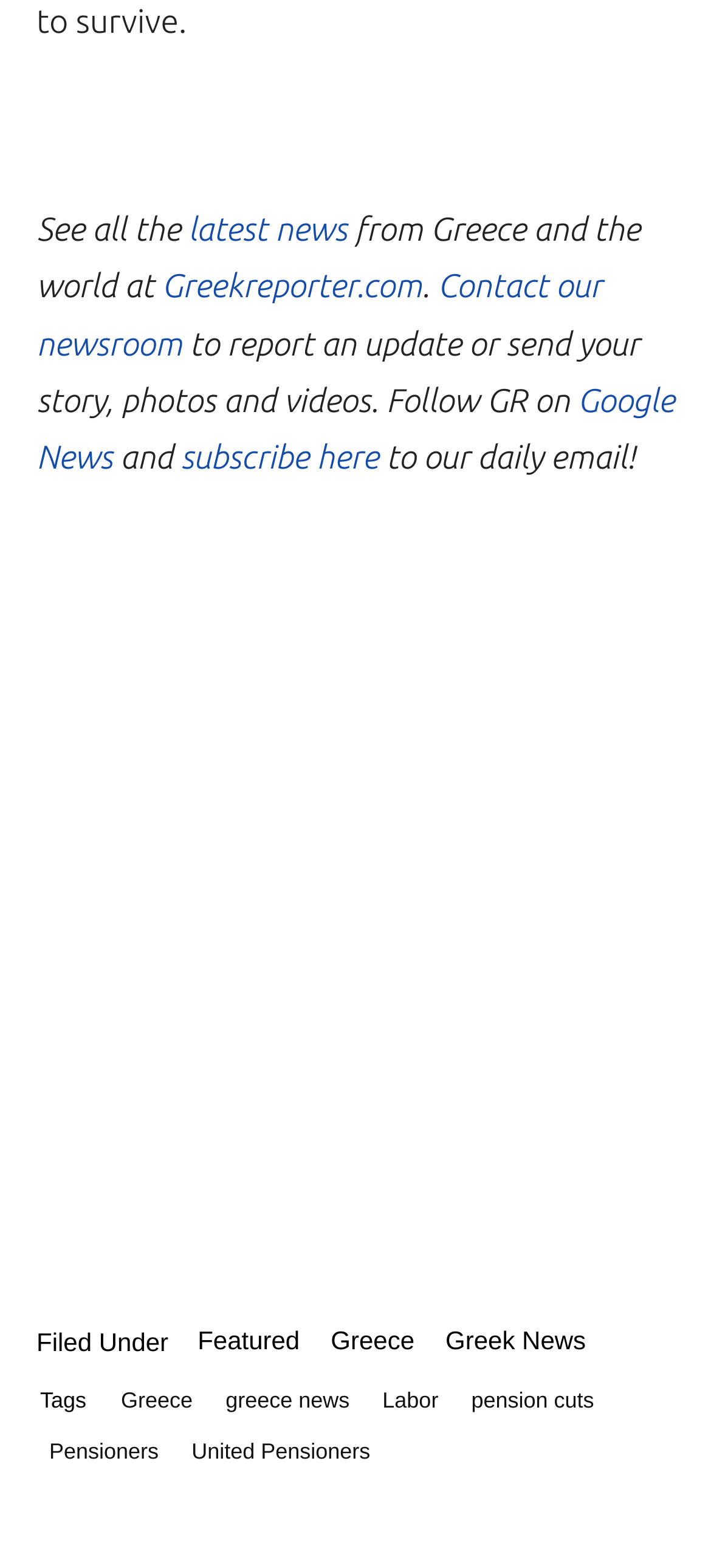Respond with a single word or short phrase to the following question: 
What are the categories of news?

Featured, Greece, Greek News